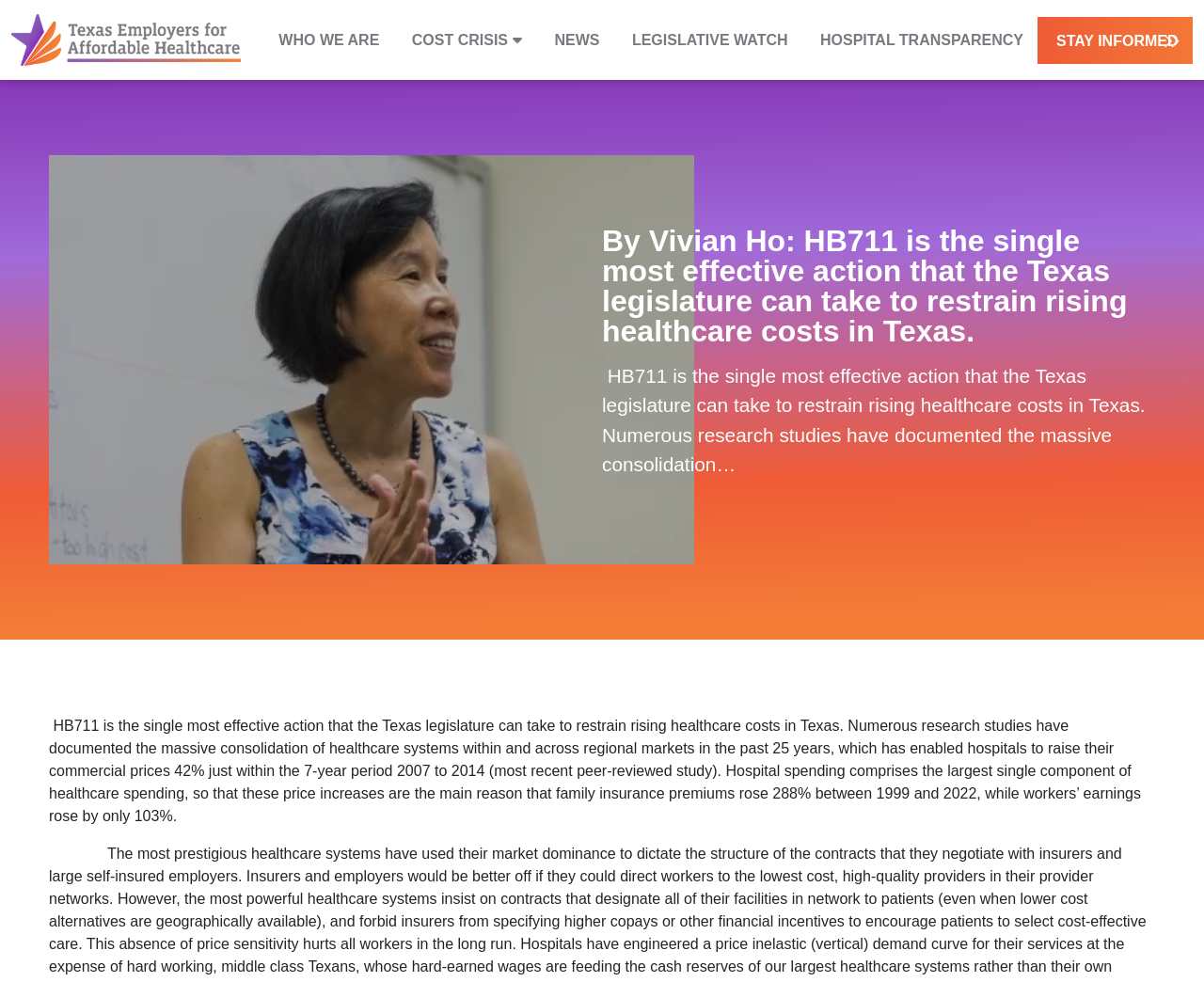What is the main topic of this webpage?
Use the image to answer the question with a single word or phrase.

Healthcare costs in Texas